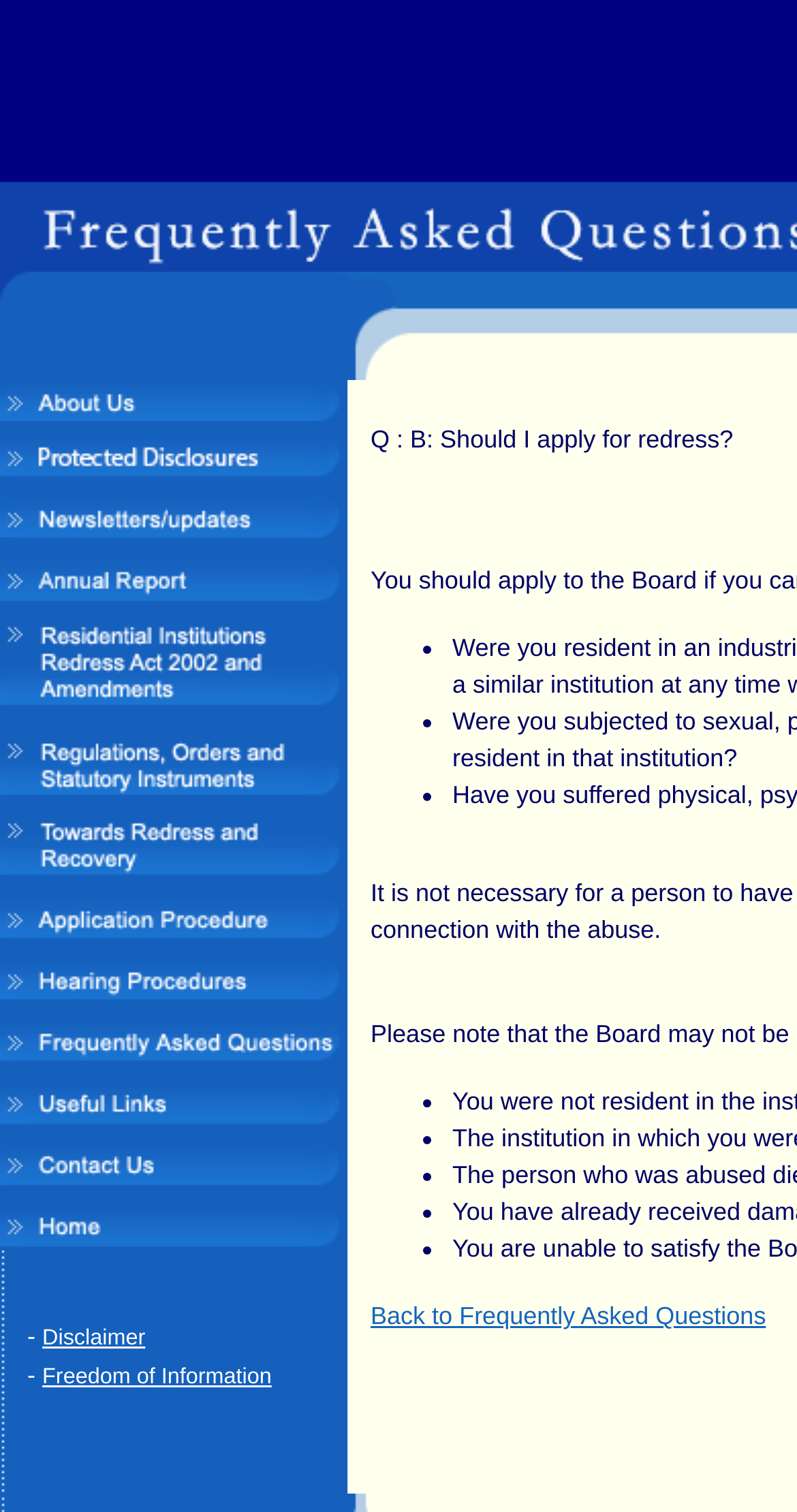Locate the bounding box coordinates of the clickable area to execute the instruction: "Access Frequently Asked Questions". Provide the coordinates as four float numbers between 0 and 1, represented as [left, top, right, bottom].

[0.0, 0.699, 0.474, 0.715]